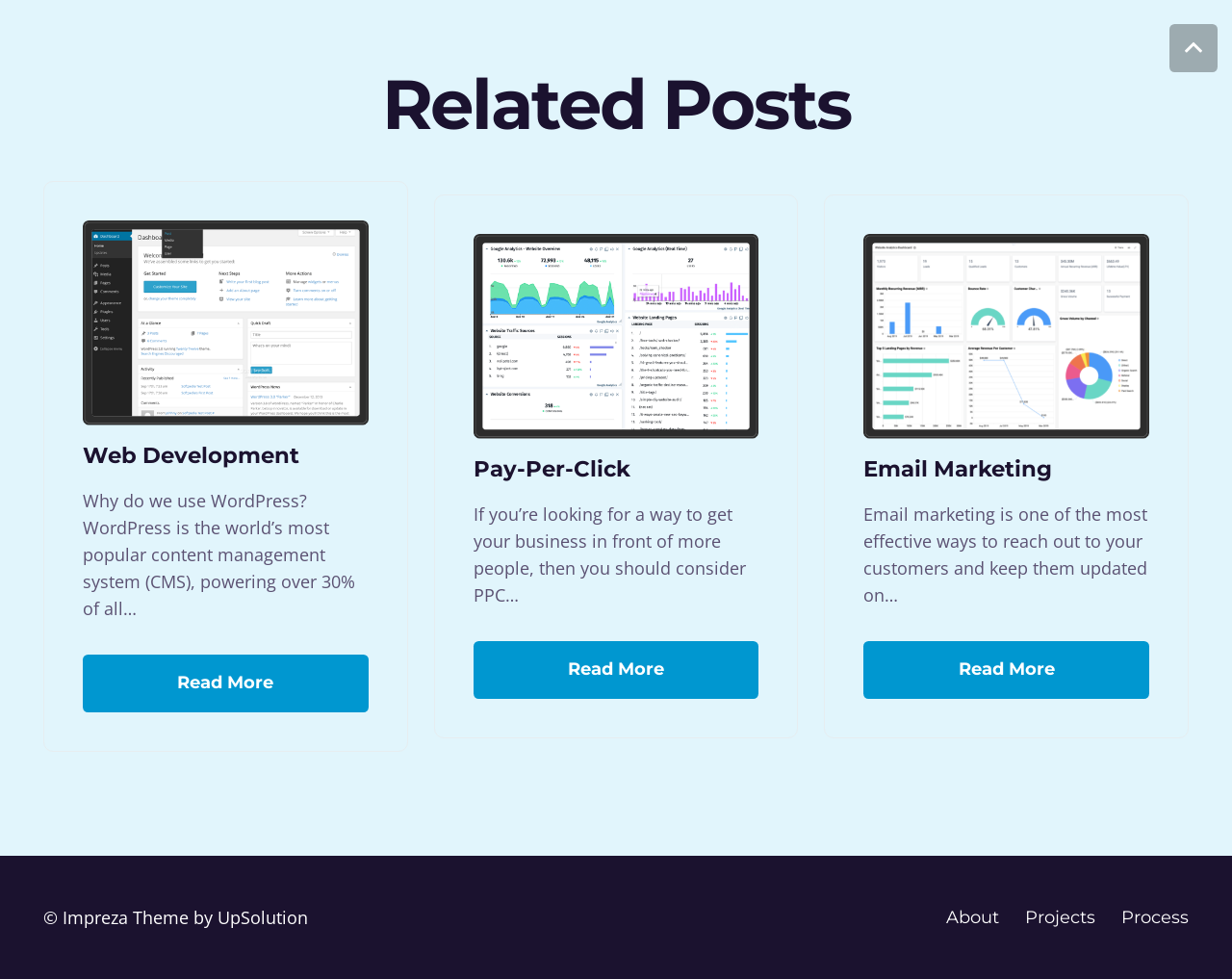Identify the bounding box coordinates of the clickable section necessary to follow the following instruction: "Toggle Table of Content". The coordinates should be presented as four float numbers from 0 to 1, i.e., [left, top, right, bottom].

None